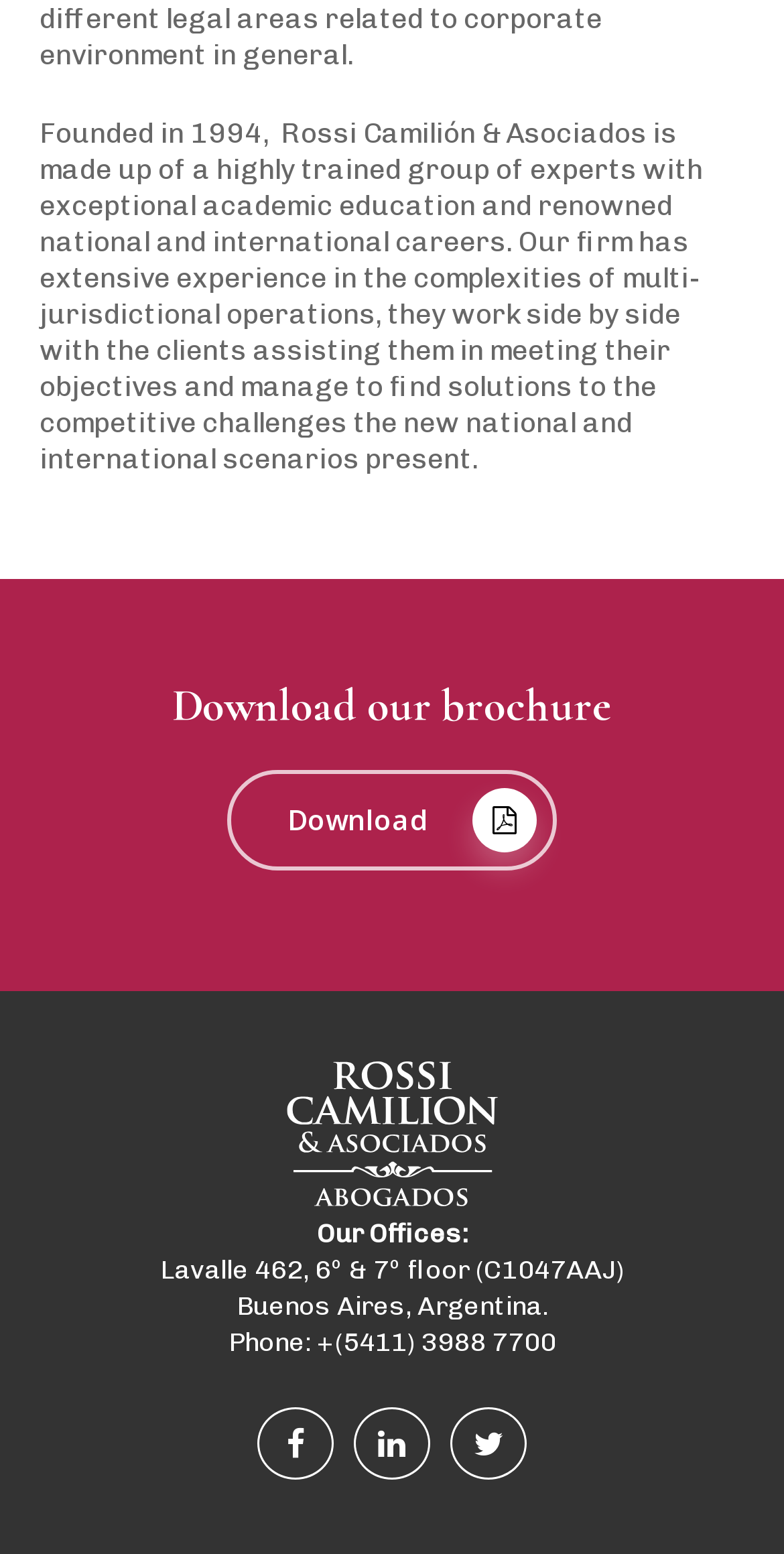How many social media links are available?
Based on the screenshot, provide a one-word or short-phrase response.

3